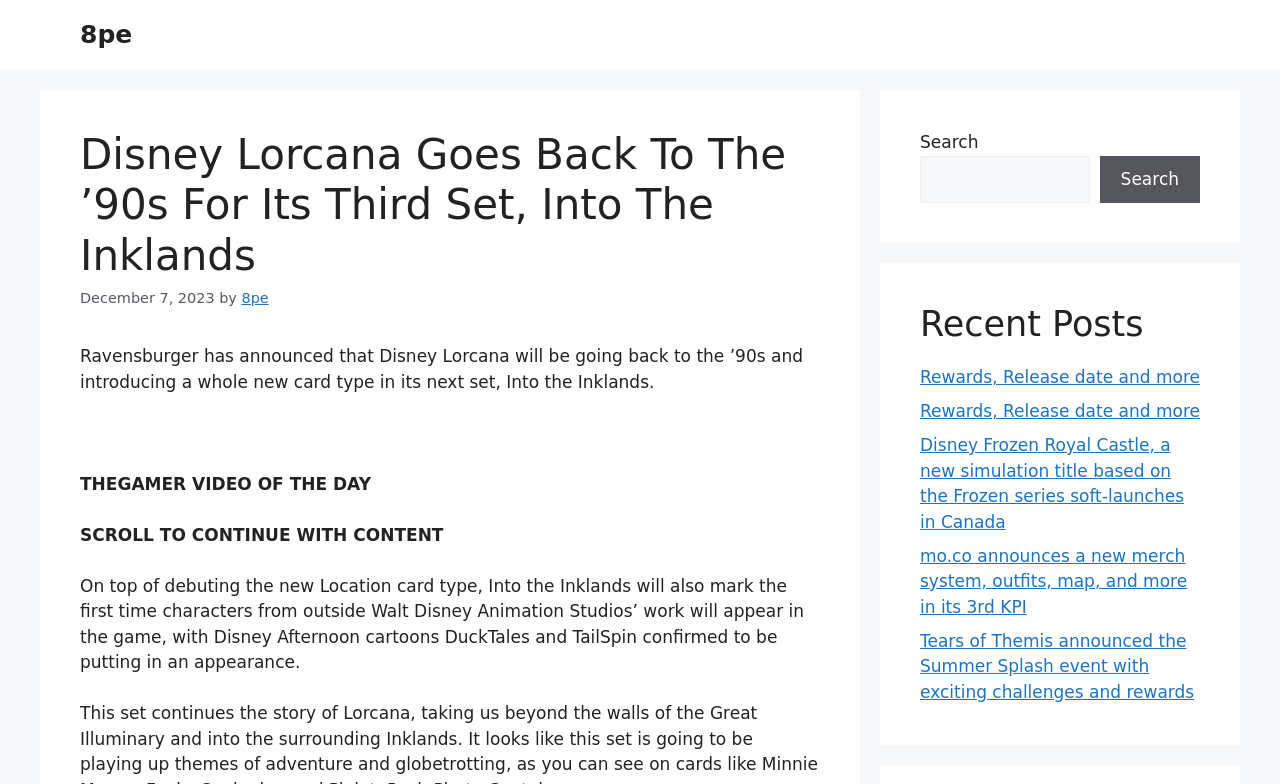Indicate the bounding box coordinates of the element that must be clicked to execute the instruction: "Read the article about Disney Lorcana". The coordinates should be given as four float numbers between 0 and 1, i.e., [left, top, right, bottom].

[0.062, 0.441, 0.627, 0.499]